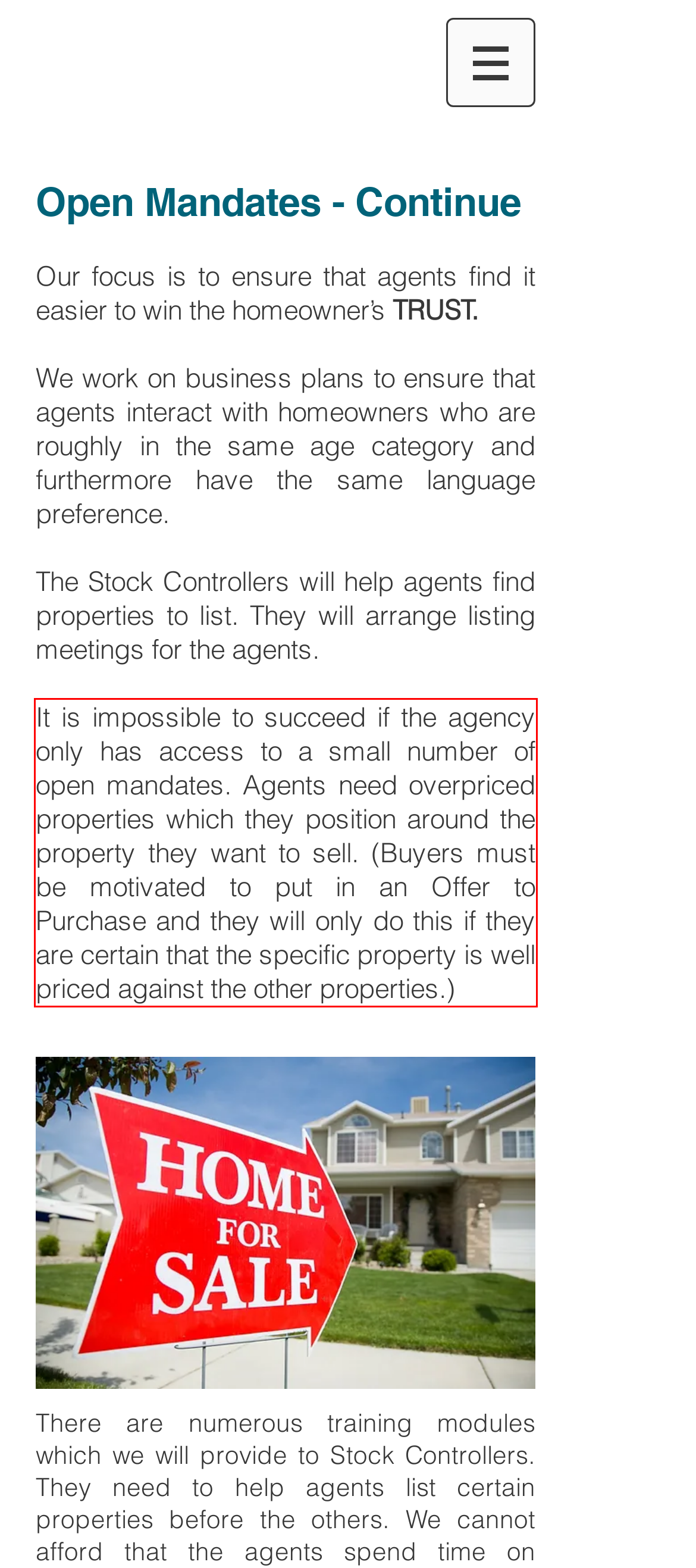Analyze the screenshot of the webpage that features a red bounding box and recognize the text content enclosed within this red bounding box.

It is impossible to succeed if the agency only has access to a small number of open mandates. Agents need overpriced properties which they position around the property they want to sell. (Buyers must be motivated to put in an Offer to Purchase and they will only do this if they are certain that the specific property is well priced against the other properties.)